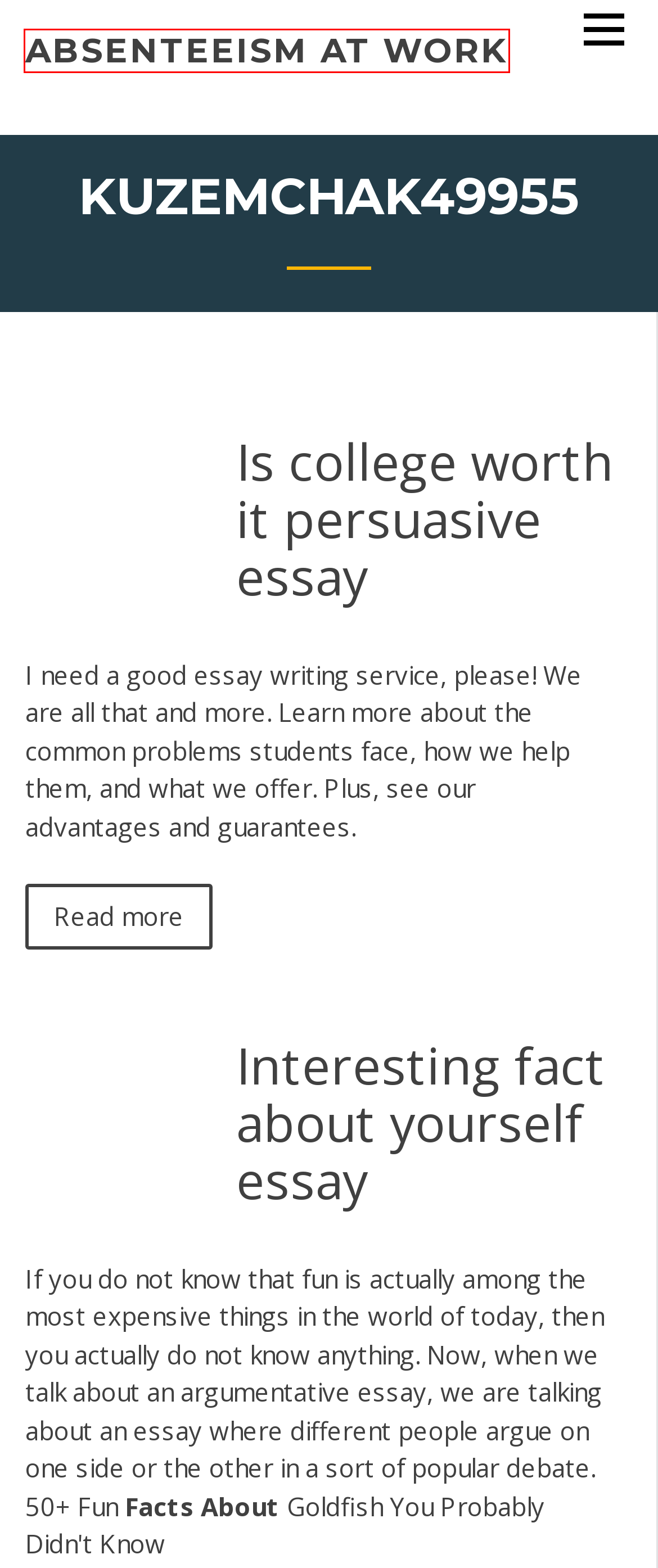You are provided a screenshot of a webpage featuring a red bounding box around a UI element. Choose the webpage description that most accurately represents the new webpage after clicking the element within the red bounding box. Here are the candidates:
A. Interesting fact about yourself essay oprpl
B. Write essay help ldnze
C. Argumentative essay titles examples entog
D. Is college worth it persuasive essay ovjsc
E. Types of papers to write vecgk
F. Family dog essay ahmhf
G. Argument essay relagted to memory etcqv
H. absenteeism at work - iwriteazvinnj.netlify.app

H